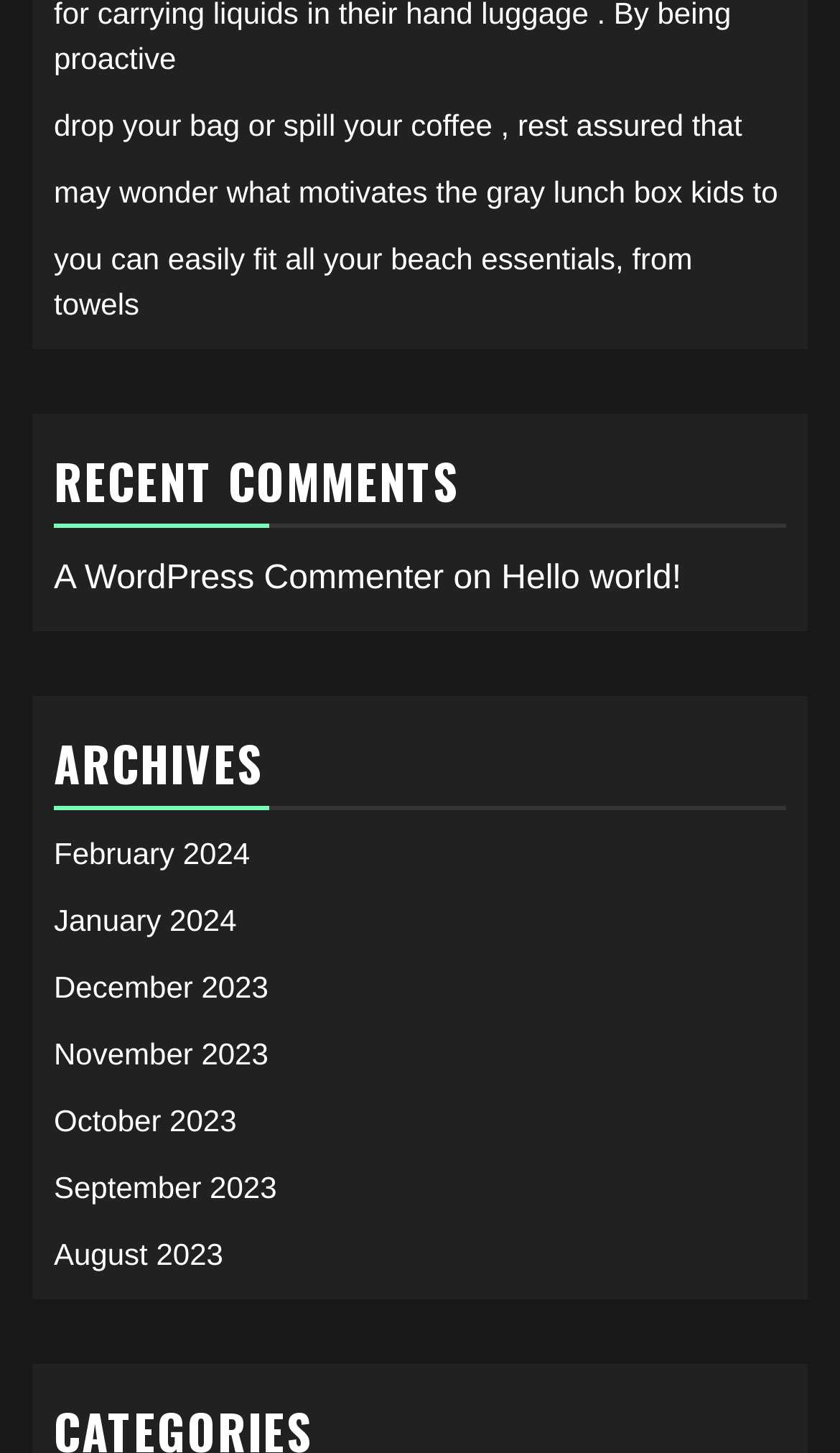Please identify the bounding box coordinates of the clickable region that I should interact with to perform the following instruction: "read Hello world!". The coordinates should be expressed as four float numbers between 0 and 1, i.e., [left, top, right, bottom].

[0.597, 0.385, 0.811, 0.41]